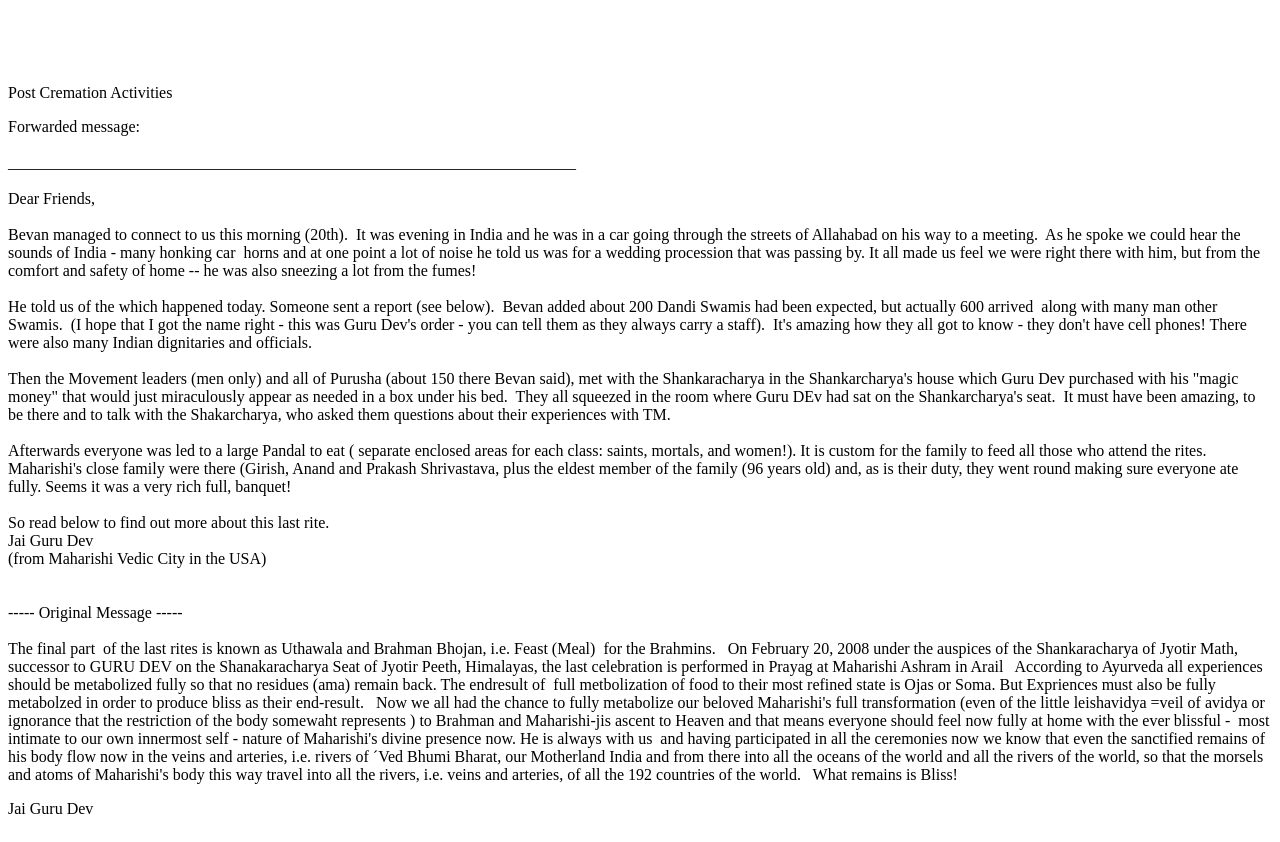What is the phrase repeated at the beginning and end of the email?
Using the image as a reference, give a one-word or short phrase answer.

Jai Guru Dev